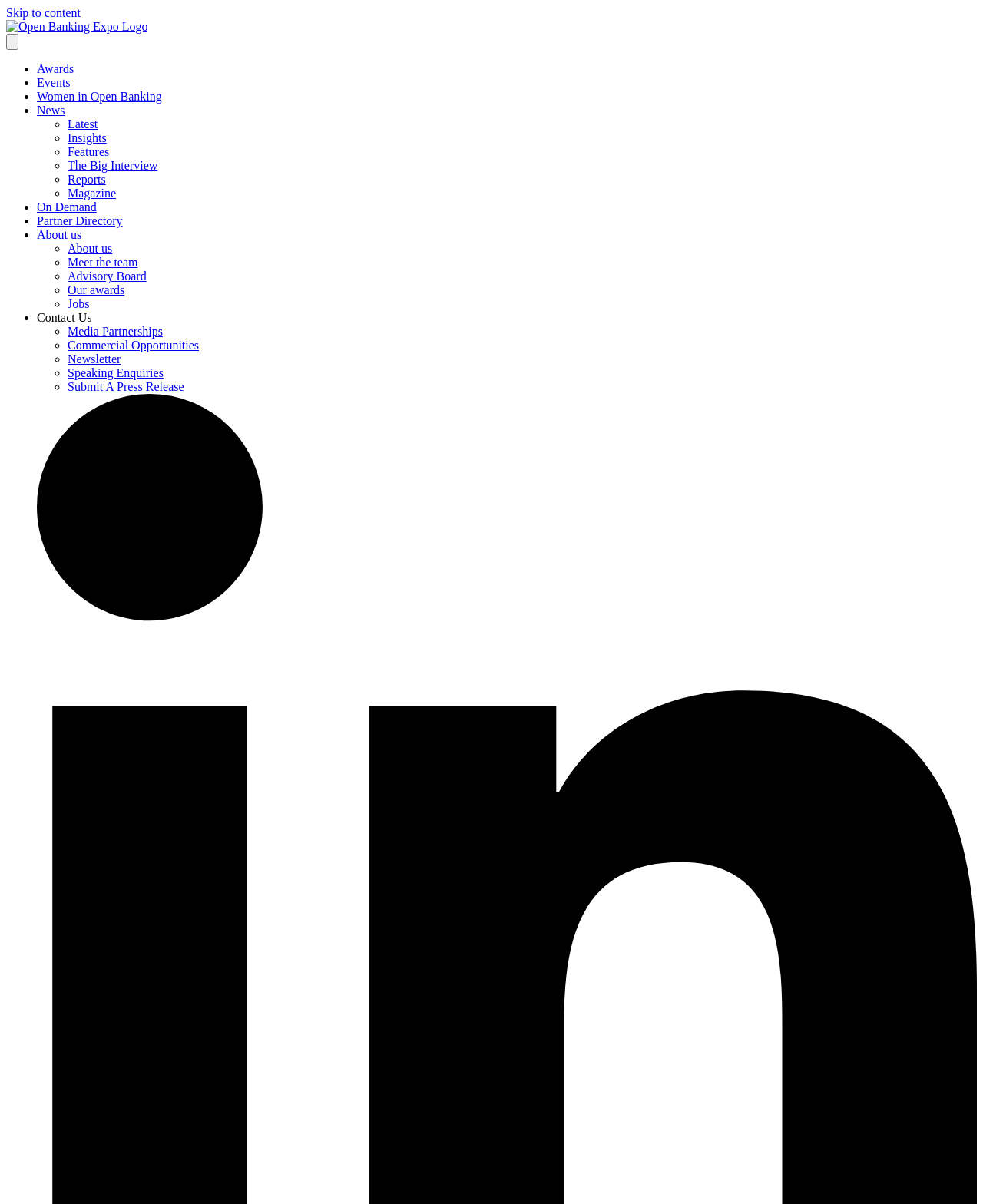Identify the bounding box for the given UI element using the description provided. Coordinates should be in the format (top-left x, top-left y, bottom-right x, bottom-right y) and must be between 0 and 1. Here is the description: Women in Open Banking

[0.038, 0.075, 0.165, 0.085]